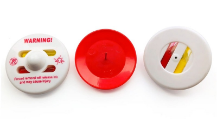What is the possible dual functionality of the right tag?
Look at the webpage screenshot and answer the question with a detailed explanation.

The unique design of the right tag possibly indicates dual functionality, where it could serve both as a deterrent and a monitoring tool, integrating seamlessly with retail security systems to protect high-value merchandise within stores.